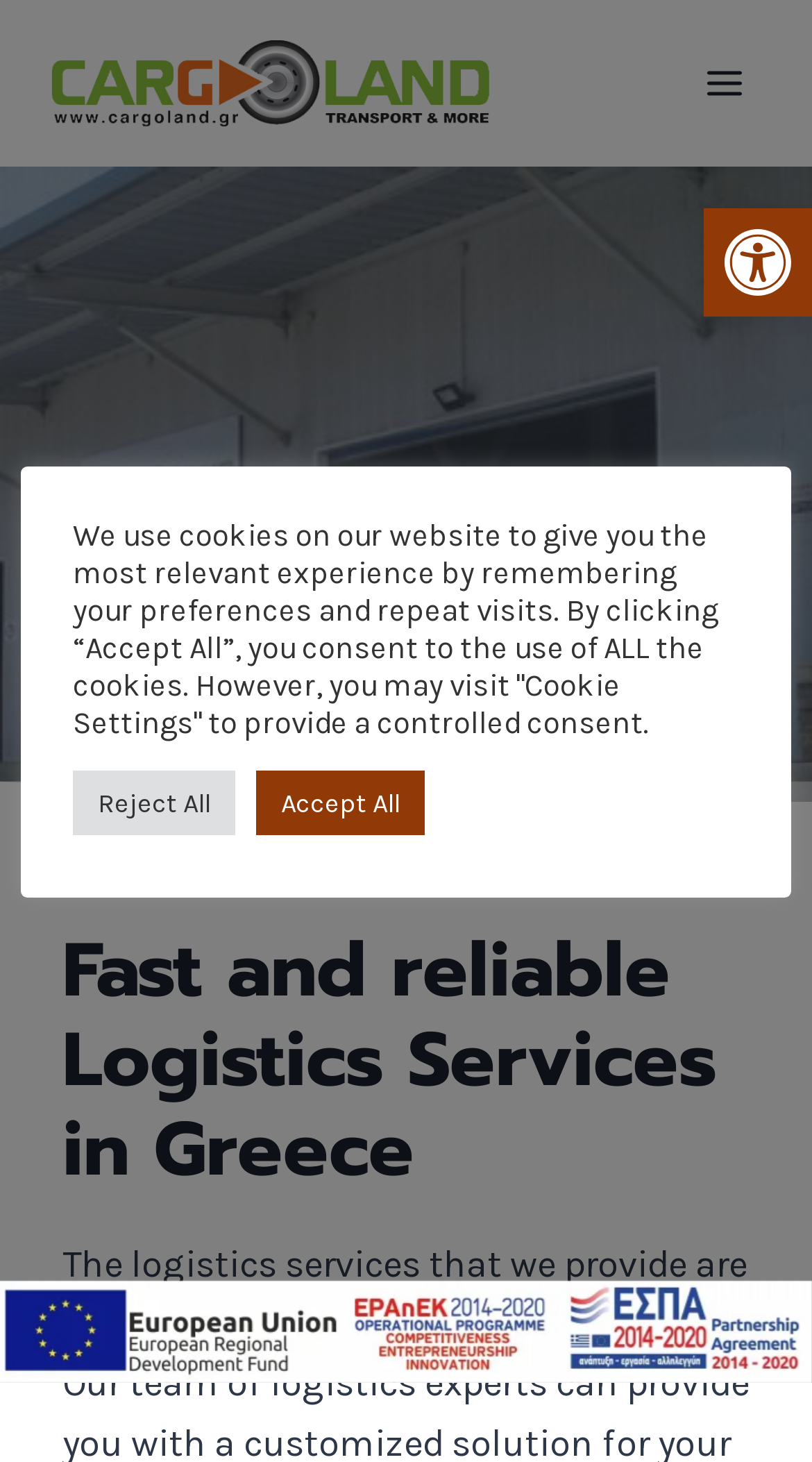What is the name of the logo?
From the details in the image, provide a complete and detailed answer to the question.

The logo is located at the top left corner of the webpage, and it has an image with the text 'λογοτυπο'.